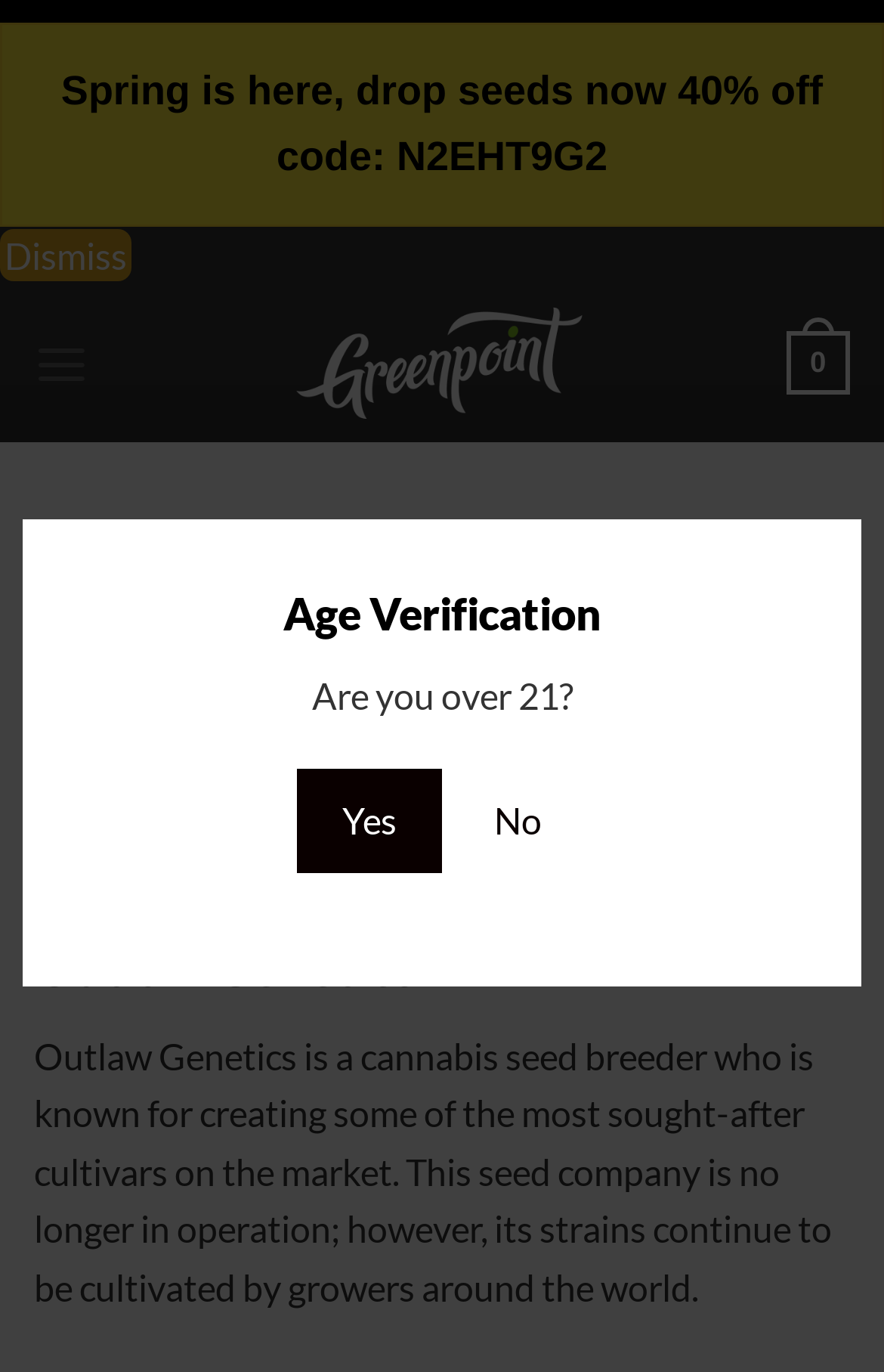Is there a discount code available?
Refer to the image and provide a one-word or short phrase answer.

Yes